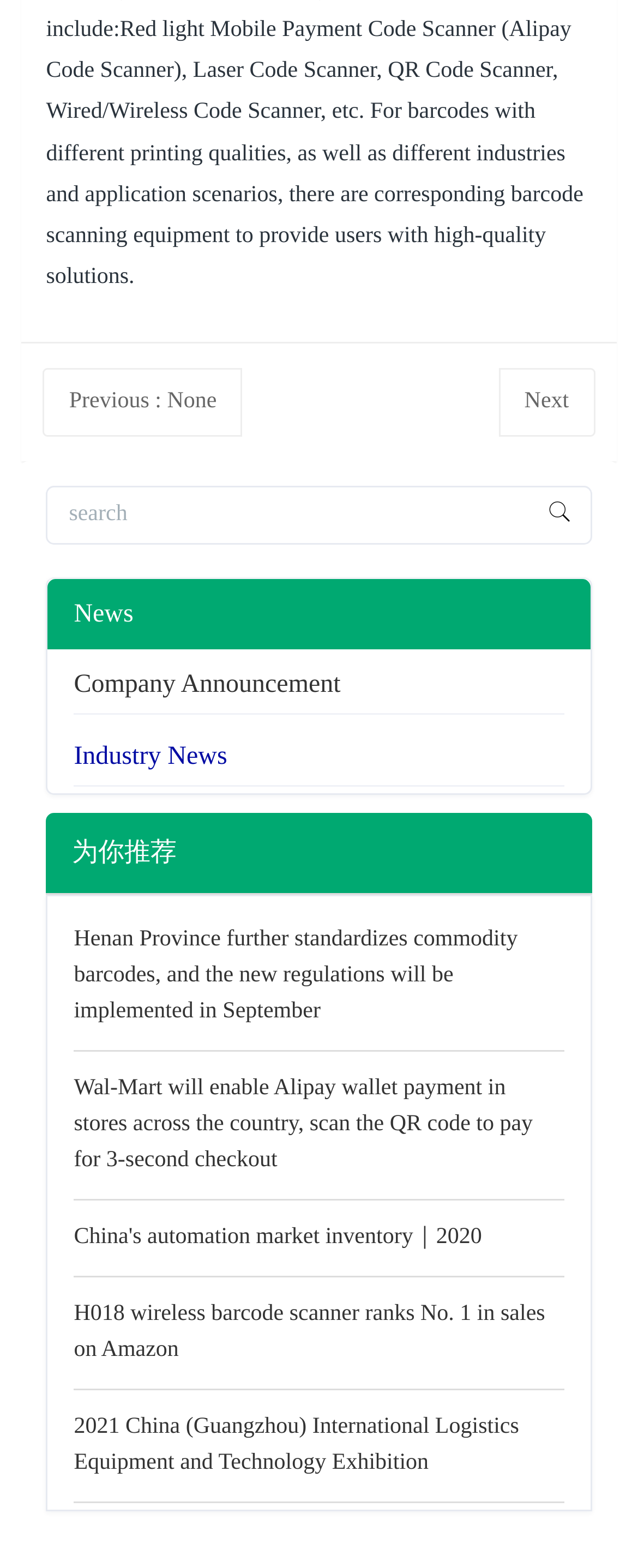Given the element description: "Previous : None", predict the bounding box coordinates of the UI element it refers to, using four float numbers between 0 and 1, i.e., [left, top, right, bottom].

[0.067, 0.234, 0.381, 0.278]